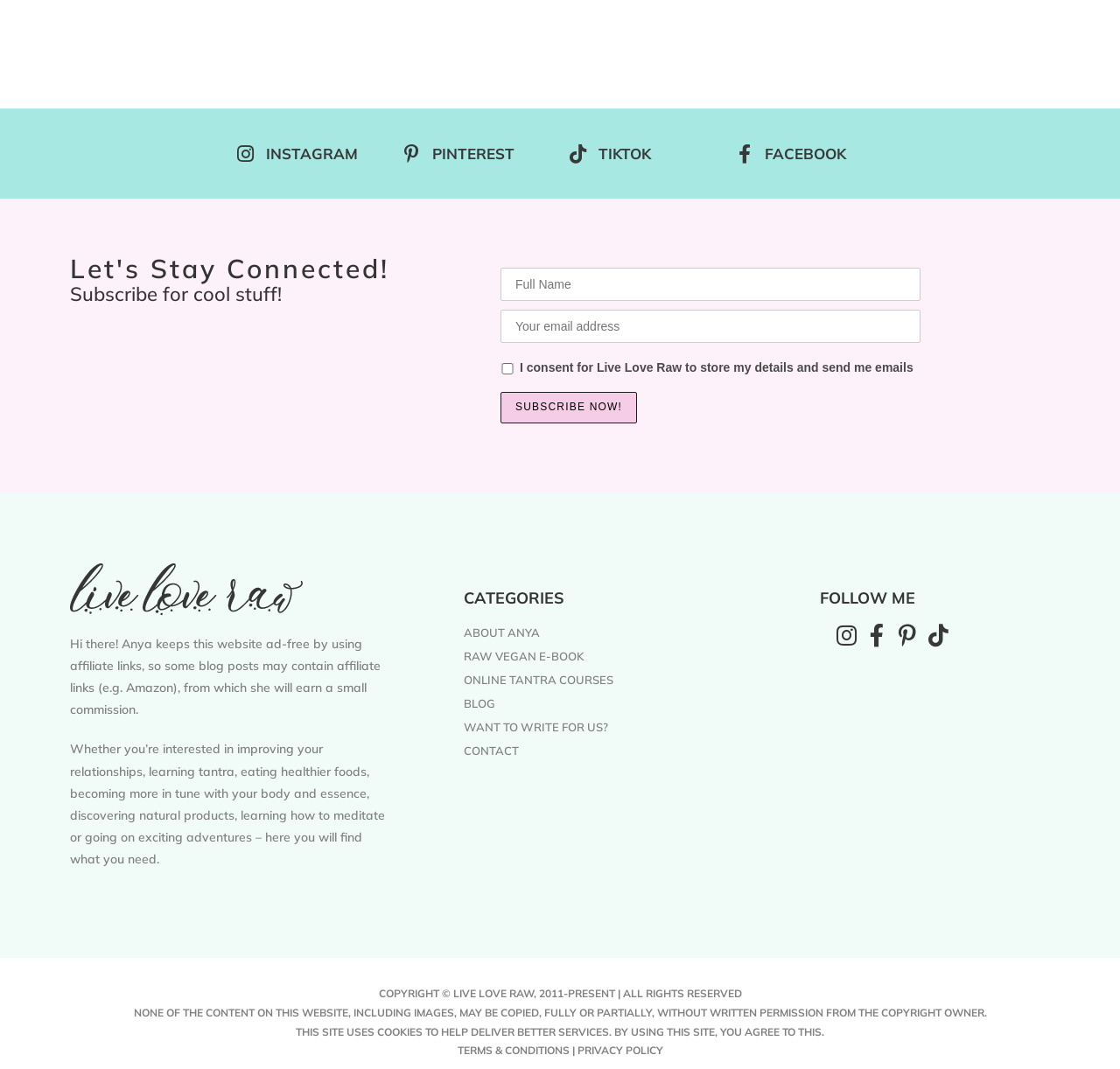What is the topic of the 'RAW VEGAN E-BOOK' link?
Please answer the question with as much detail as possible using the screenshot.

The 'RAW VEGAN E-BOOK' link is listed under the 'CATEGORIES' section, suggesting that it is a resource related to raw veganism, which is a diet that consists of uncooked and unprocessed plant-based foods.